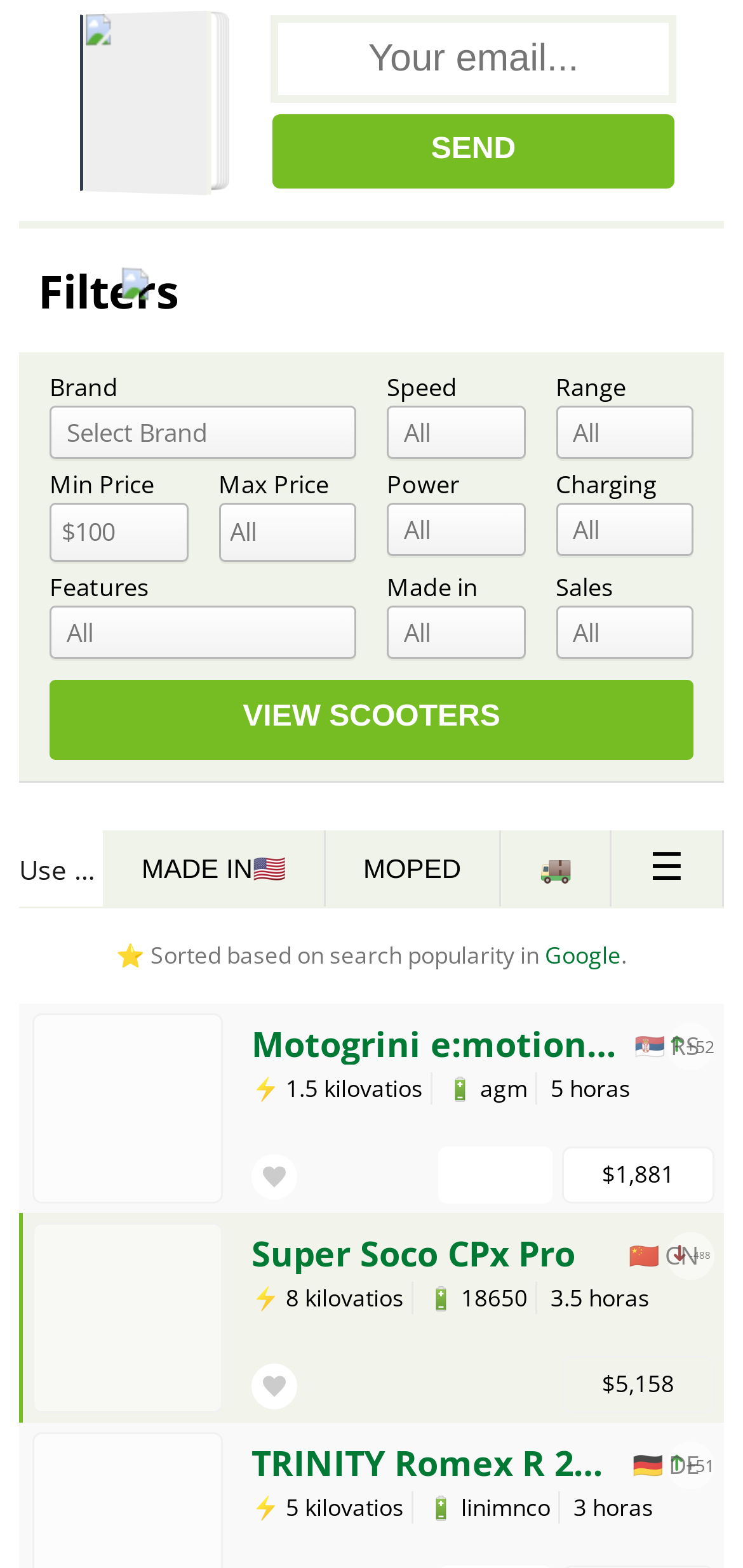Indicate the bounding box coordinates of the element that needs to be clicked to satisfy the following instruction: "Add to favorites". The coordinates should be four float numbers between 0 and 1, i.e., [left, top, right, bottom].

[0.338, 0.736, 0.4, 0.765]